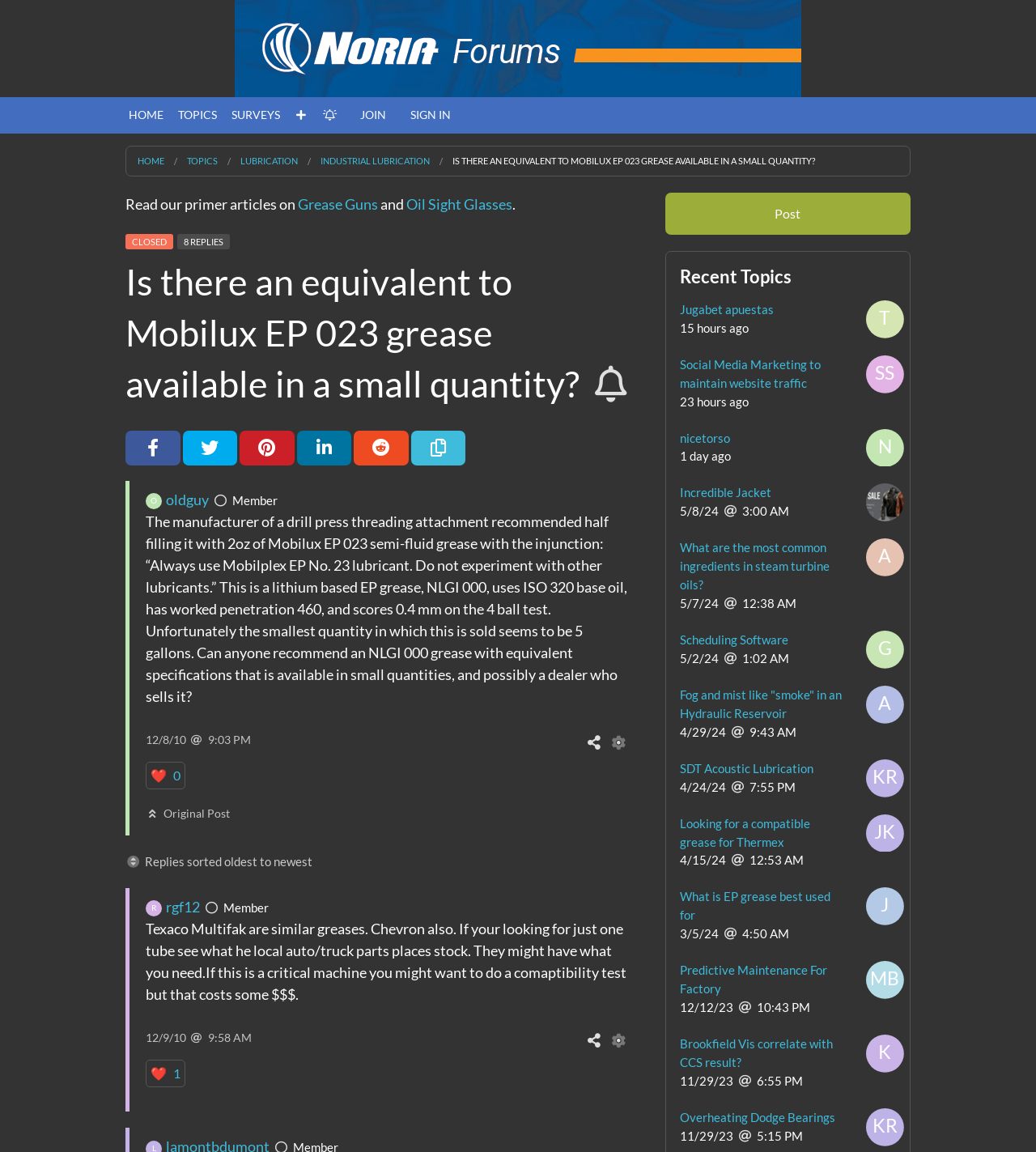Find the bounding box coordinates of the element to click in order to complete this instruction: "Share on Facebook". The bounding box coordinates must be four float numbers between 0 and 1, denoted as [left, top, right, bottom].

[0.121, 0.374, 0.174, 0.404]